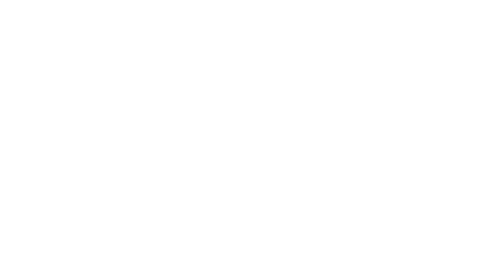Is the image part of a single-page article?
Please respond to the question with a detailed and thorough explanation.

The image is part of a presentation that spans multiple slides, suggesting it is integral to an engaging user experience focused on social media strategies, which implies that the image is not part of a single-page article.